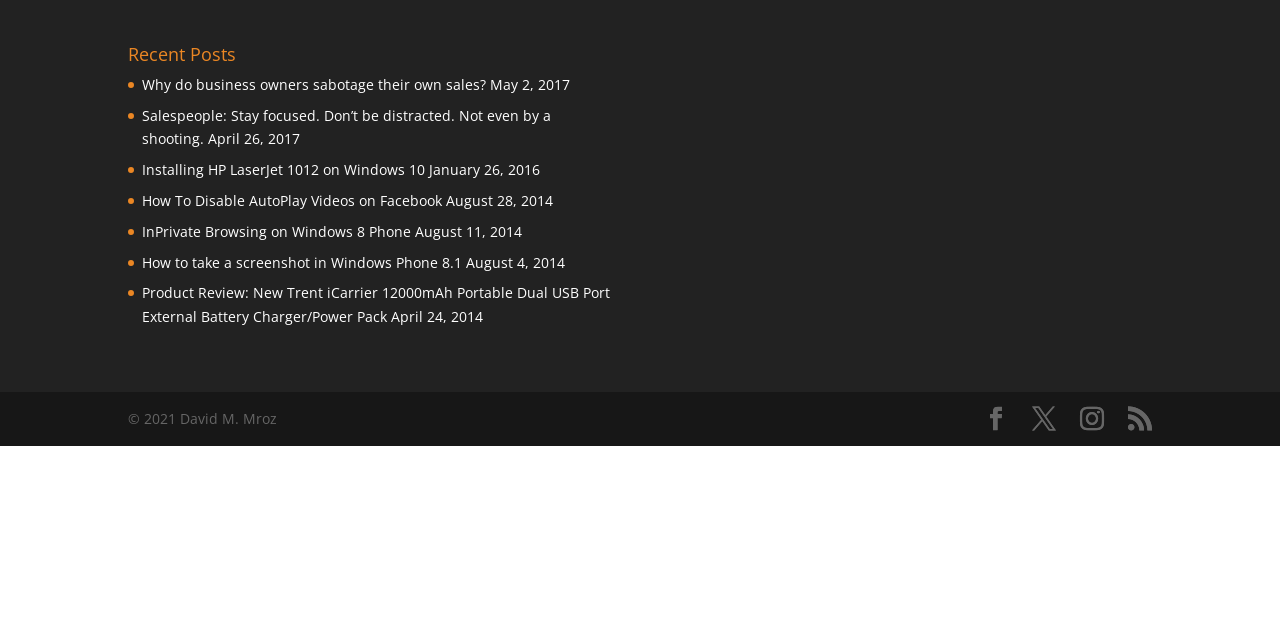Extract the bounding box coordinates of the UI element described: "Facebook". Provide the coordinates in the format [left, top, right, bottom] with values ranging from 0 to 1.

[0.769, 0.636, 0.788, 0.675]